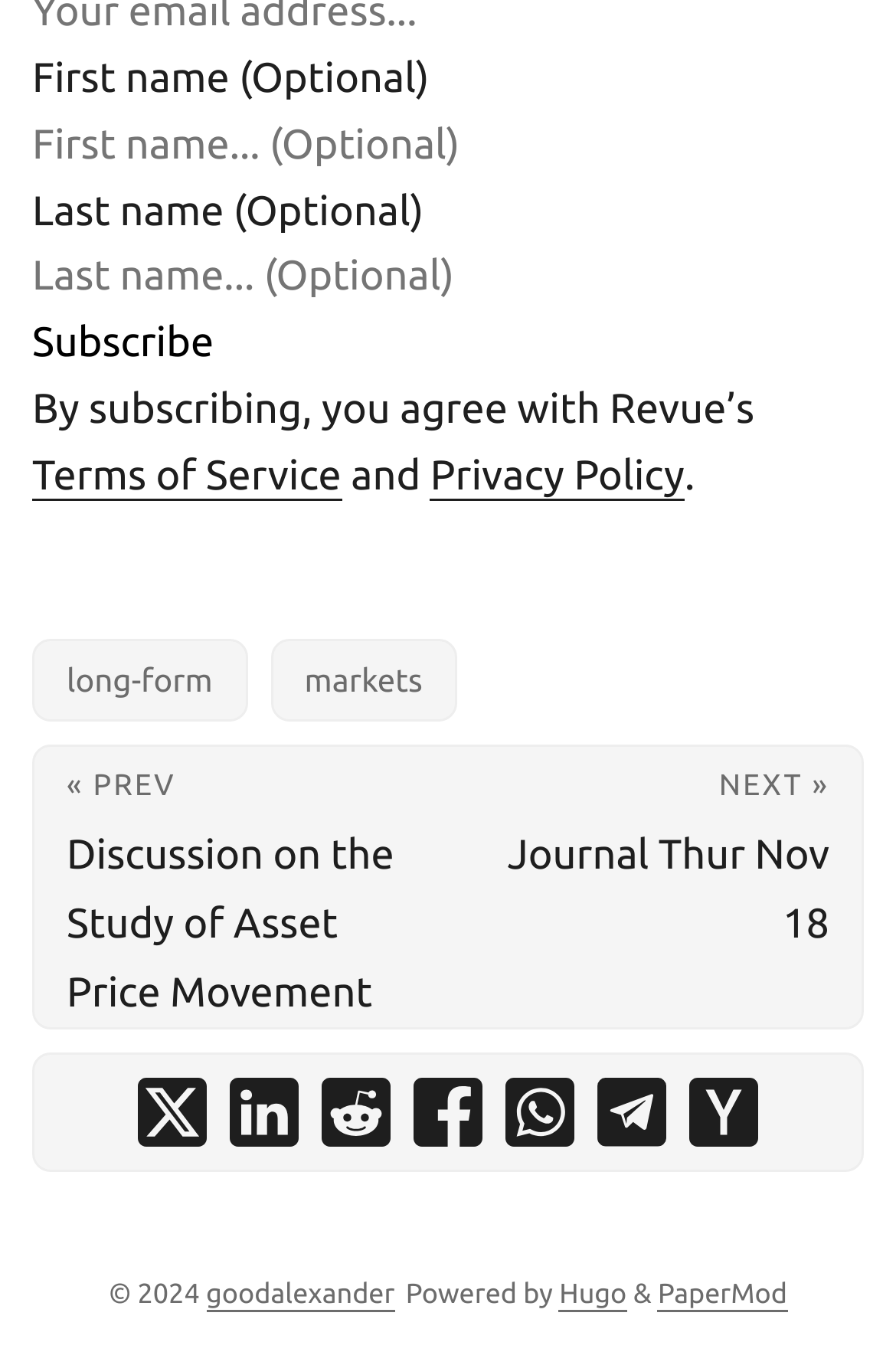Determine the bounding box coordinates for the HTML element described here: "markets".

[0.301, 0.467, 0.51, 0.528]